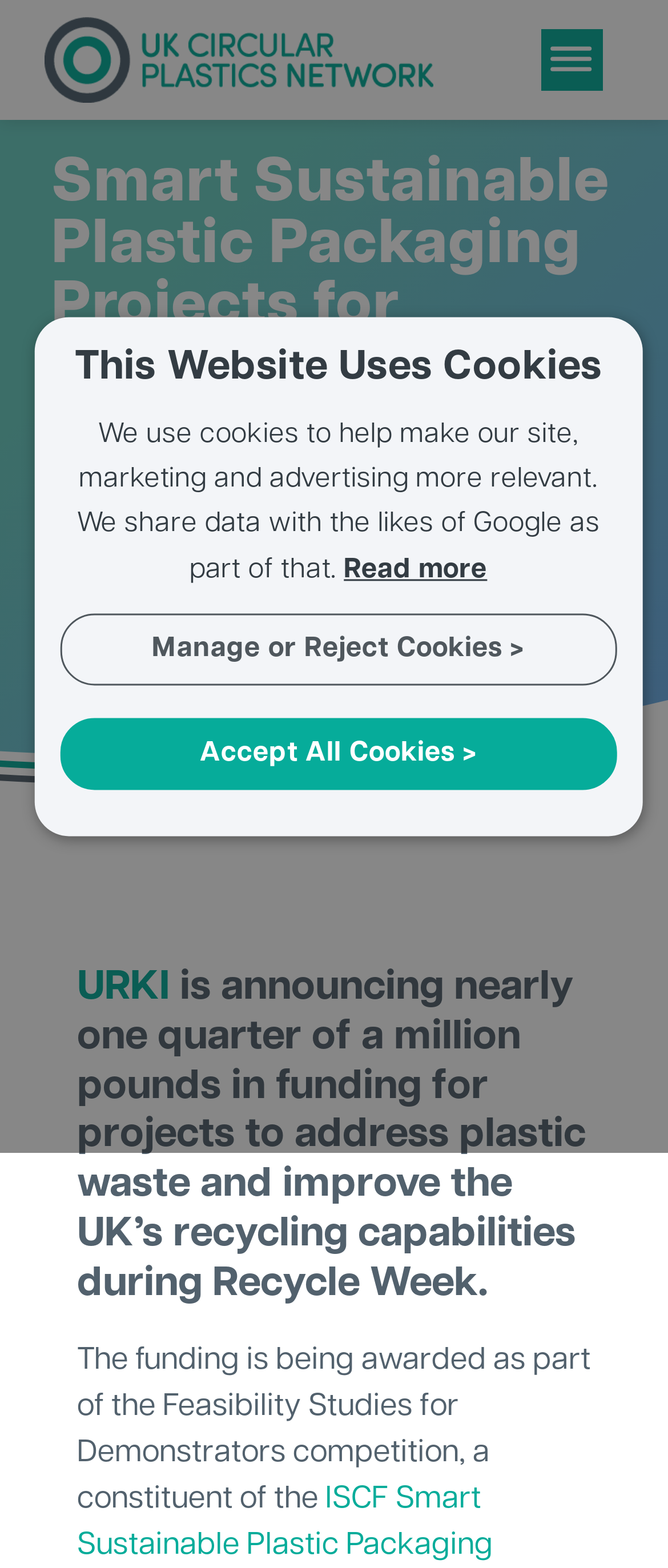What is the date of the webpage's content?
Use the information from the screenshot to give a comprehensive response to the question.

The webpage displays the date 'September 25, 2020' which suggests that the content of the webpage is from that date.